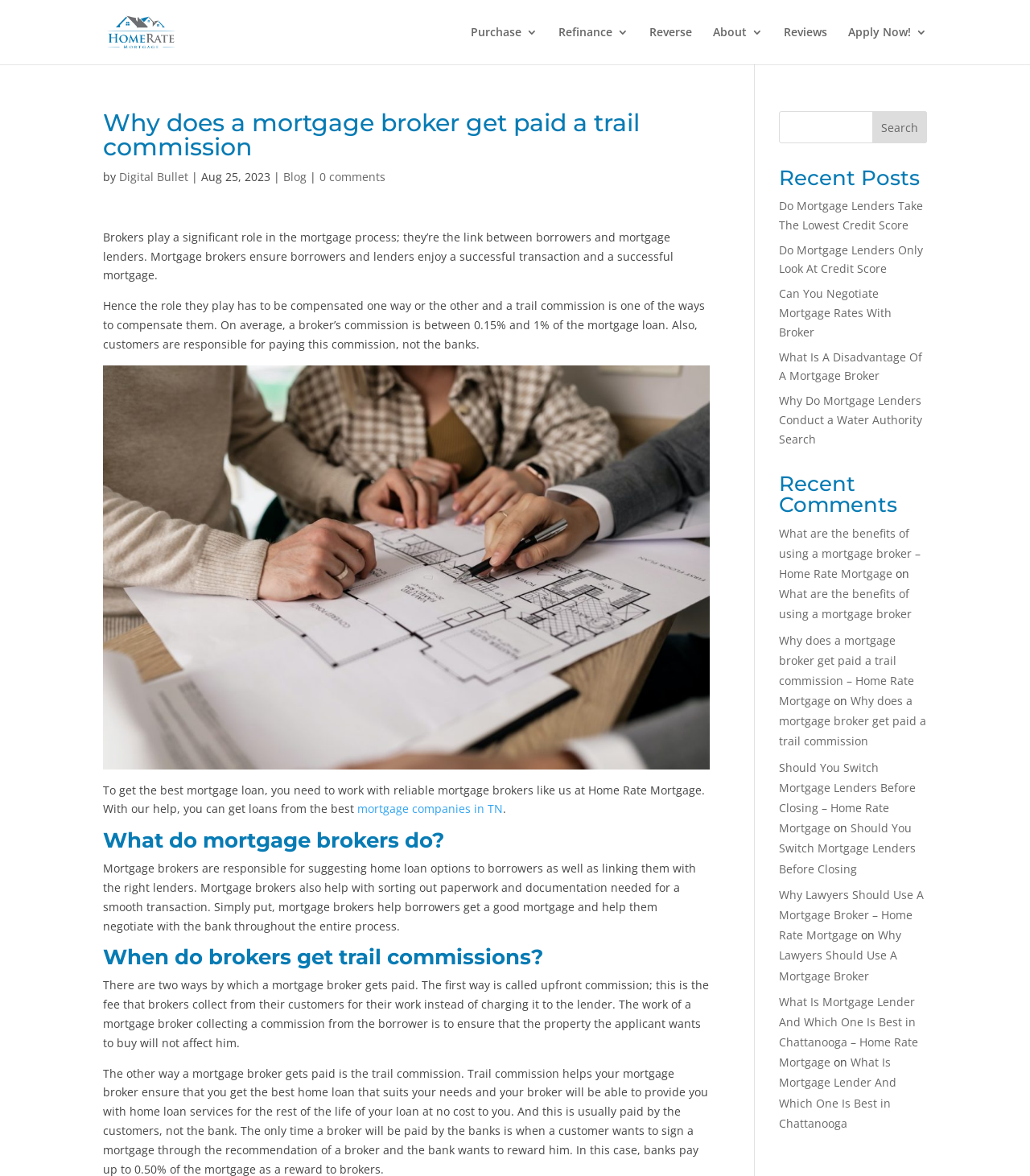Using the details in the image, give a detailed response to the question below:
What is the role of mortgage brokers?

According to the webpage, mortgage brokers play a significant role in the mortgage process, ensuring borrowers and lenders enjoy a successful transaction and a successful mortgage. They suggest home loan options to borrowers and link them with the right lenders, and also help with sorting out paperwork and documentation needed for a smooth transaction.